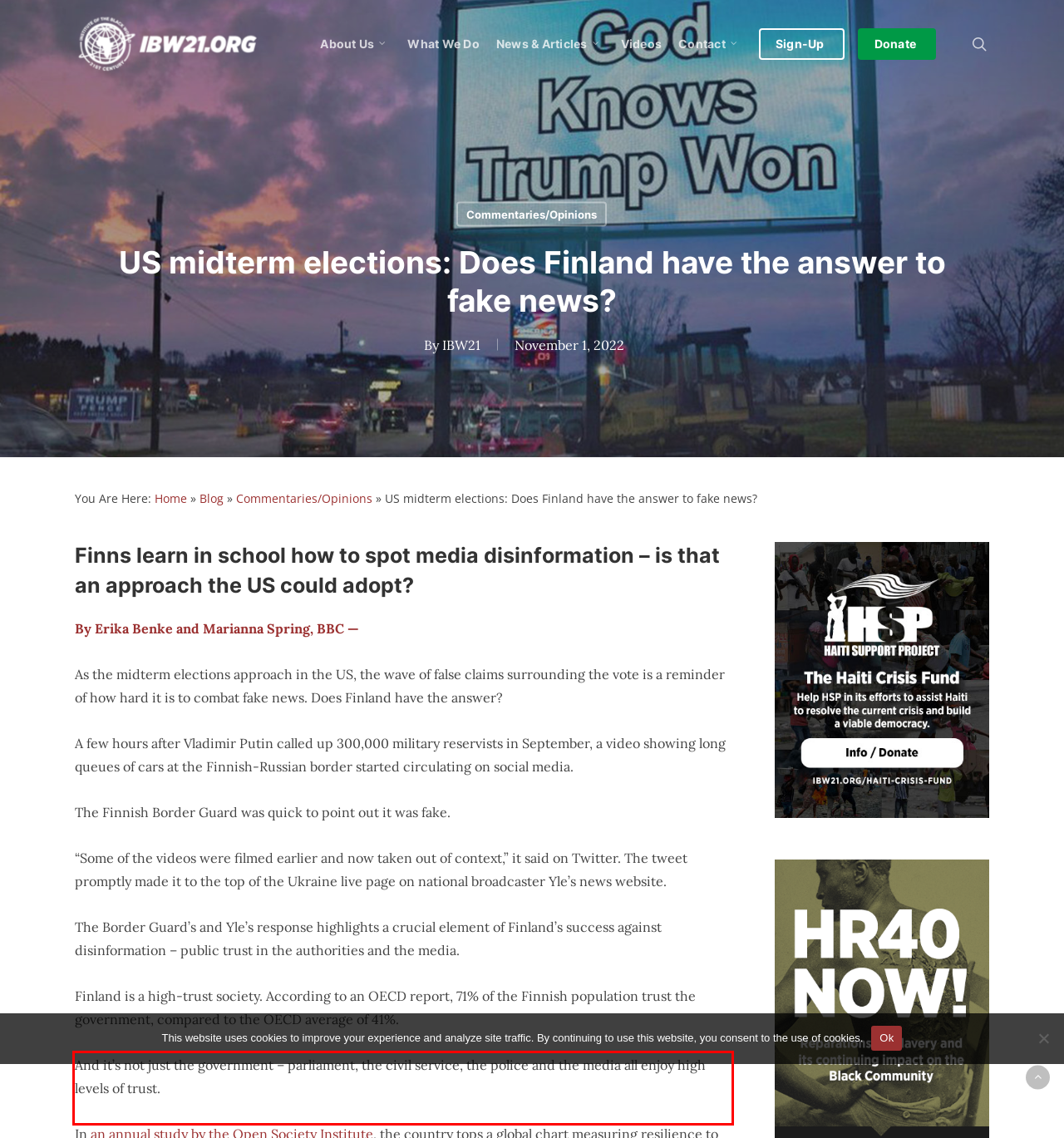Please recognize and transcribe the text located inside the red bounding box in the webpage image.

And it’s not just the government – parliament, the civil service, the police and the media all enjoy high levels of trust.